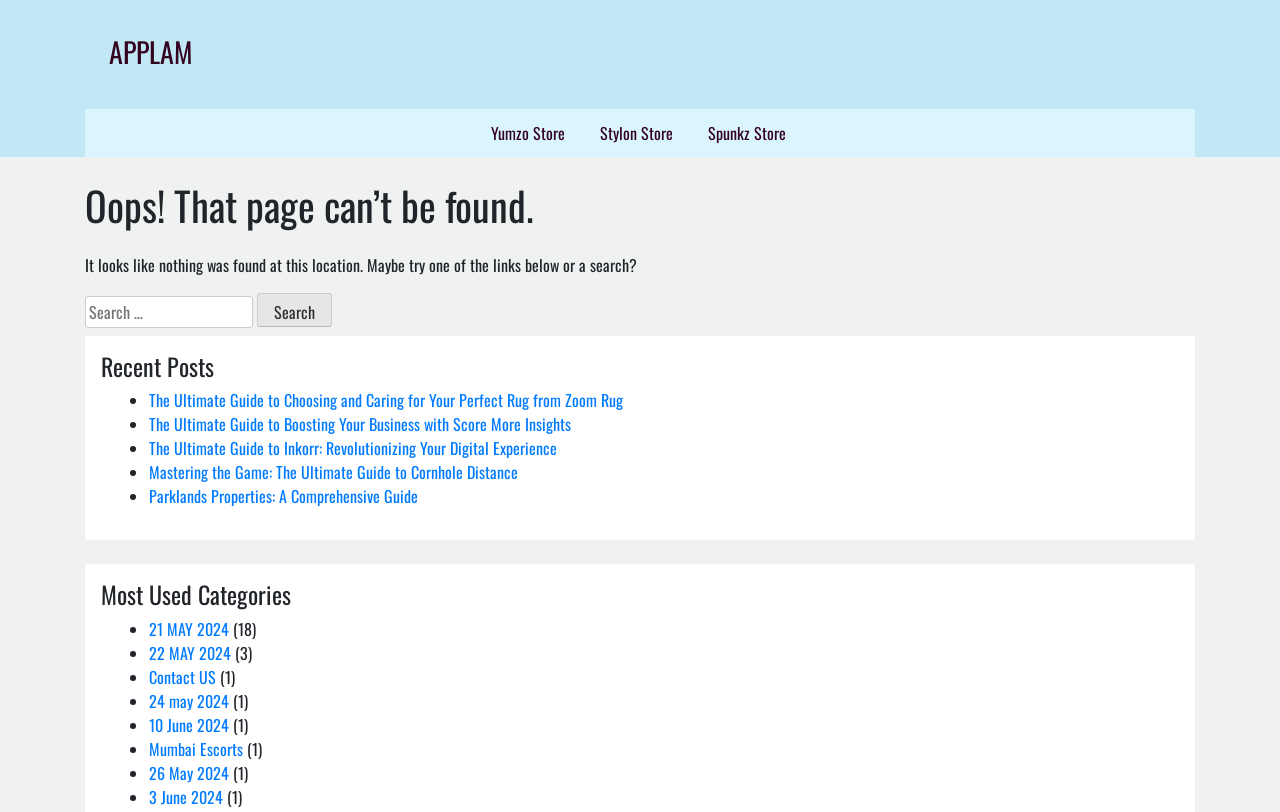Identify the bounding box coordinates of the region that should be clicked to execute the following instruction: "View recent posts".

[0.079, 0.433, 0.921, 0.468]